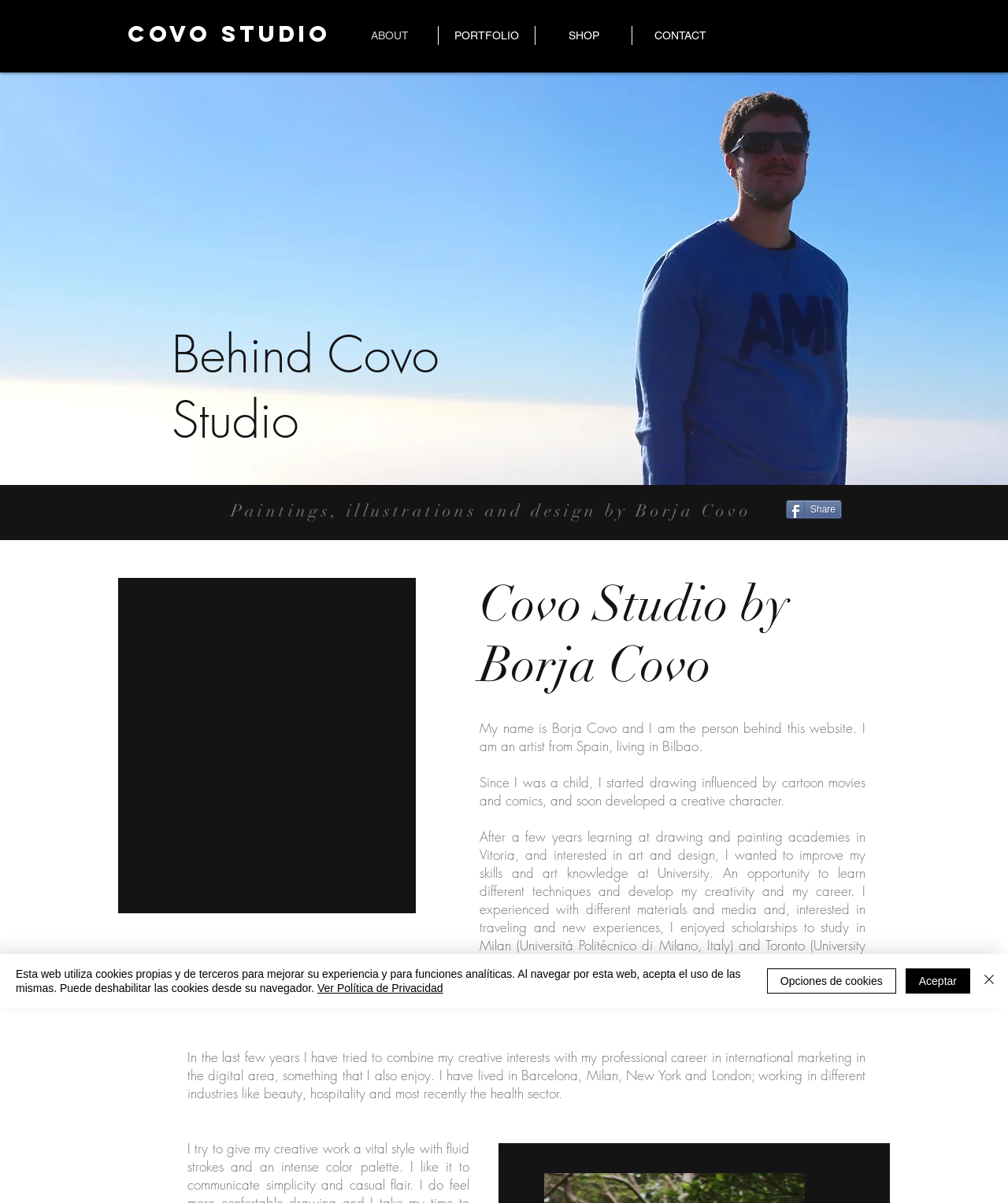Based on what you see in the screenshot, provide a thorough answer to this question: What is the name of the artist behind Covo Studio?

The answer can be found in the heading 'Paintings, illustrations and design by Borja Covo' and also in the text 'My name is Borja Covo and I am the person behind this website.'